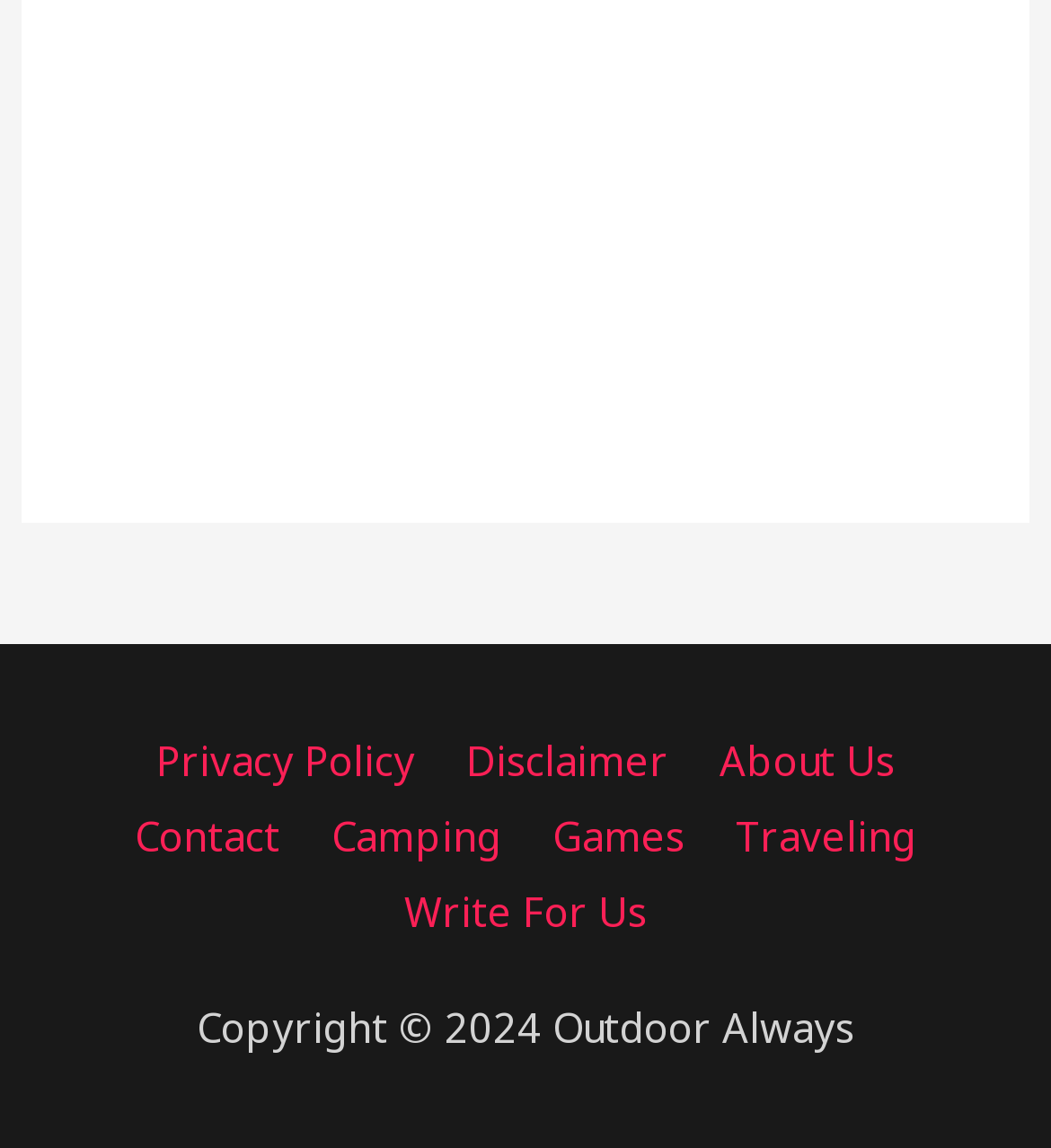What is the last link in the footer?
Make sure to answer the question with a detailed and comprehensive explanation.

I looked at the footer section and found the links in order. The last link is 'Write For Us', which is located at the bottom right corner of the footer.